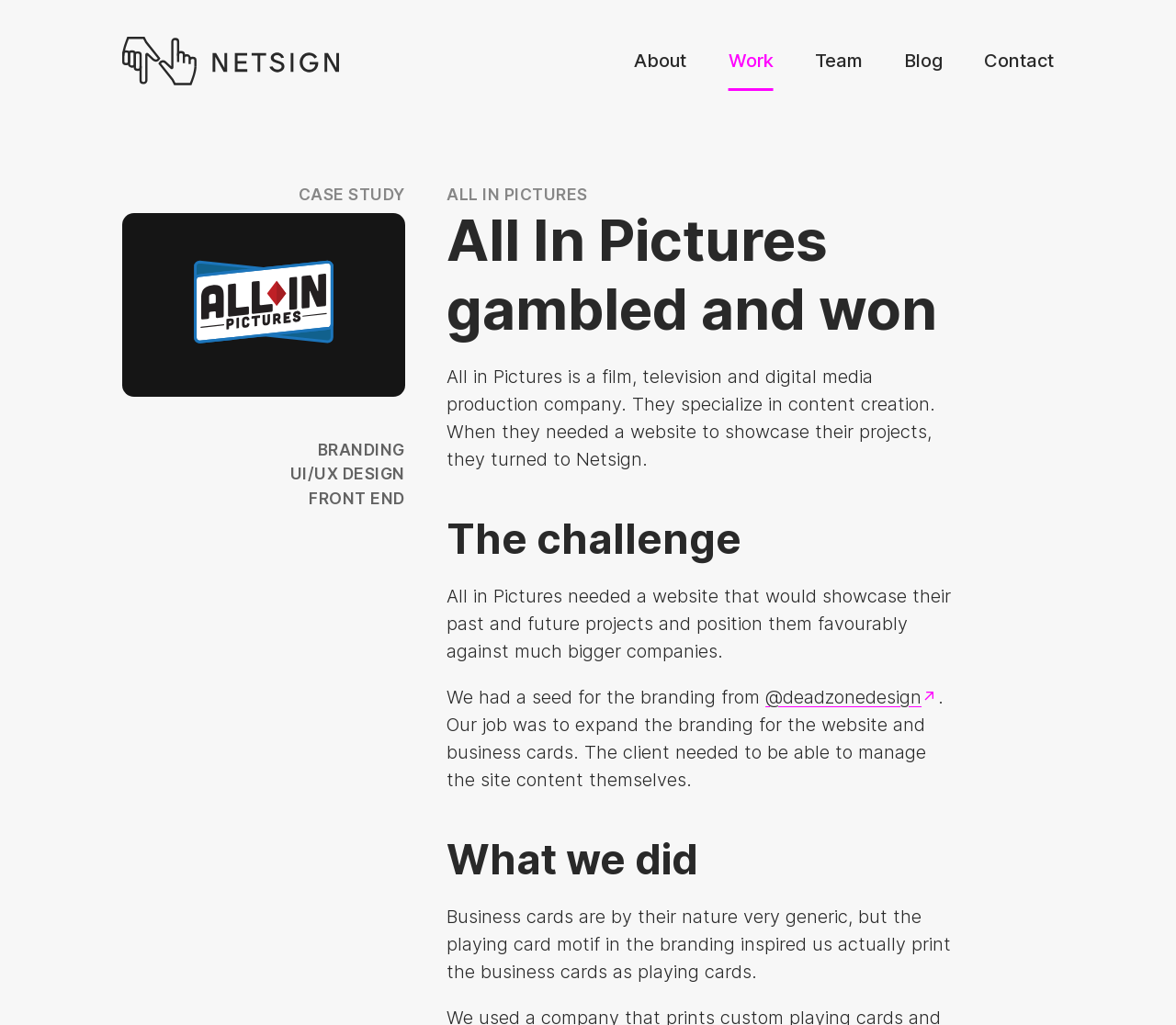Please respond to the question using a single word or phrase:
Who designed the branding for All In Pictures?

Deadzone Design